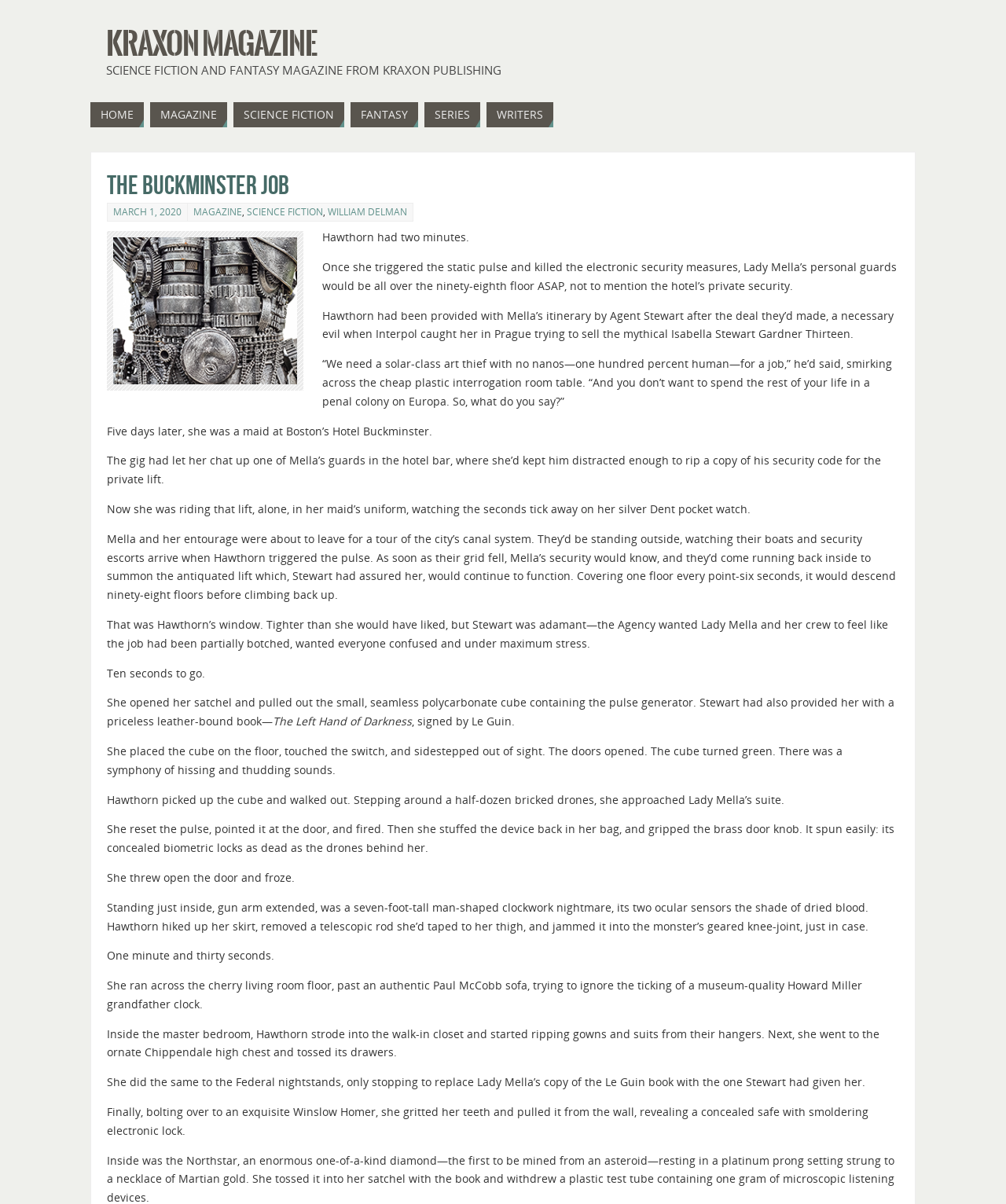Predict the bounding box coordinates of the area that should be clicked to accomplish the following instruction: "View MARCH 1, 2020". The bounding box coordinates should consist of four float numbers between 0 and 1, i.e., [left, top, right, bottom].

[0.112, 0.17, 0.18, 0.182]